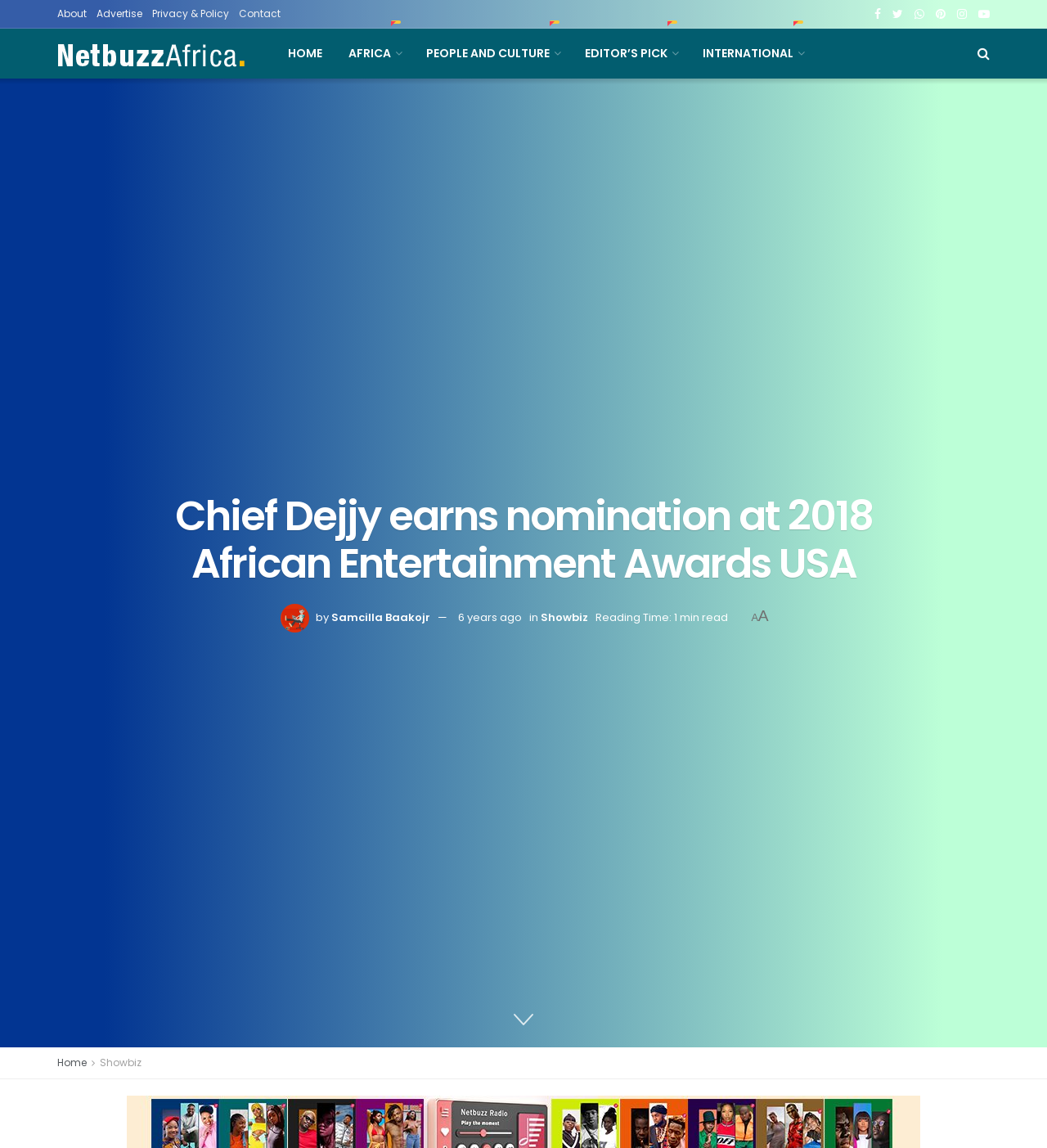Please specify the bounding box coordinates of the area that should be clicked to accomplish the following instruction: "Visit NetbuzzAfrica homepage". The coordinates should consist of four float numbers between 0 and 1, i.e., [left, top, right, bottom].

[0.055, 0.027, 0.235, 0.067]